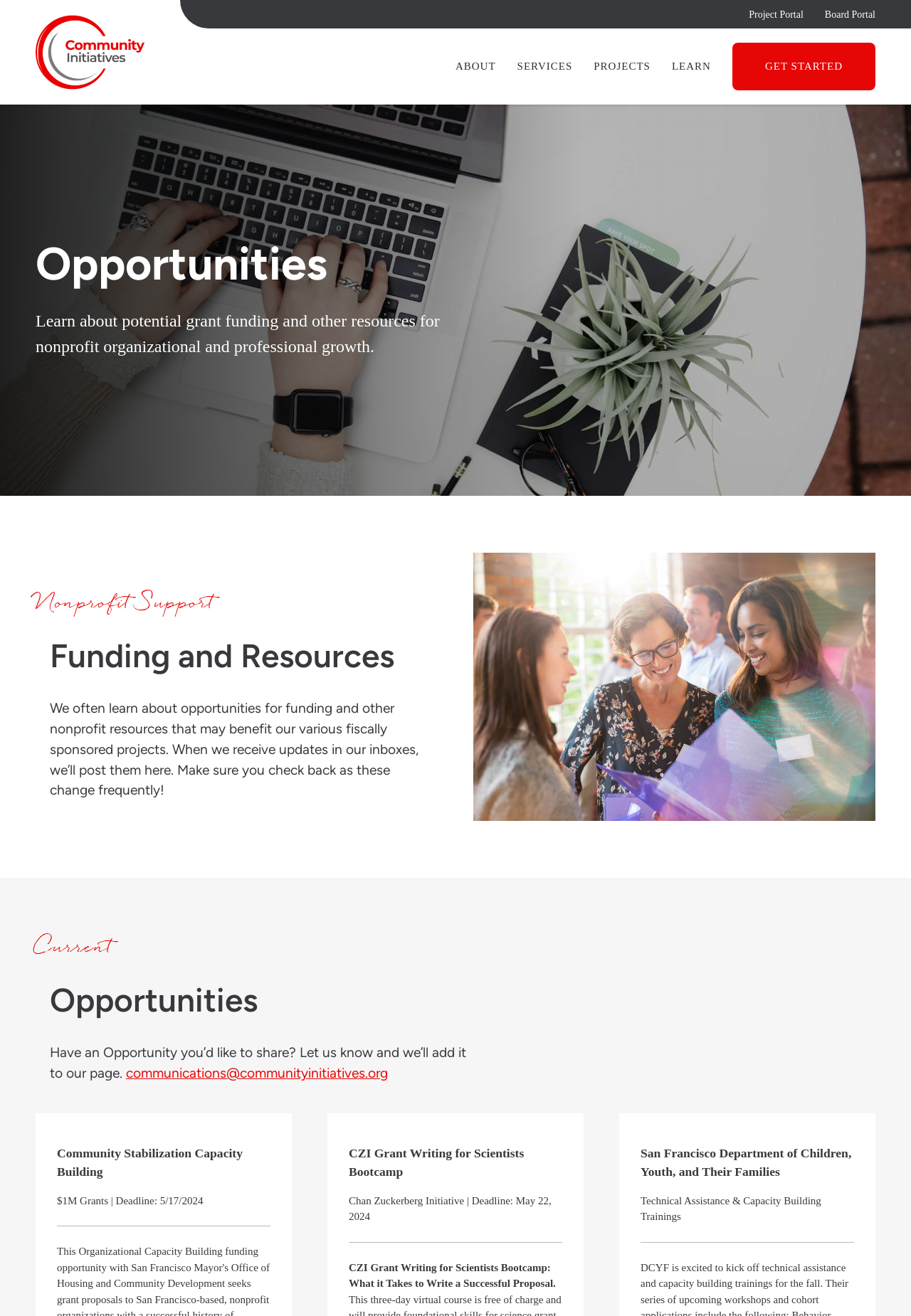Offer a meticulous caption that includes all visible features of the webpage.

The webpage is about opportunities for nonprofit organizations, focusing on grant funding and resources for growth. At the top left, there is a Community Initiatives logo, which is an image linked to the organization's homepage. 

On the top right, there are several navigation links, including "Project Portal", "Board Portal", "ABOUT", "SERVICES", "PROJECTS", "LEARN", and "GET STARTED". These links are arranged horizontally, with "Project Portal" on the far left and "GET STARTED" on the far right.

Below the navigation links, there is a heading "Opportunities" followed by a paragraph of text that explains the purpose of the webpage: to provide information on potential grant funding and resources for nonprofit organizations. 

Next, there are two headings, "Nonprofit Support" and "Funding and Resources", which are positioned side by side. Below these headings, there is a longer paragraph of text that describes how the organization shares updates on funding opportunities and resources.

To the right of this text, there is an image of people looking at paperwork in a community center, which represents opportunities for nonprofit organizations.

Further down the page, there are two more headings, "Current" and "Opportunities", which are positioned side by side. Below these headings, there is a paragraph of text that invites users to share opportunities they'd like to add to the page. 

Next to this text, there is a link to an email address, "communications@communityinitiatives.org", where users can contact the organization to share opportunities.